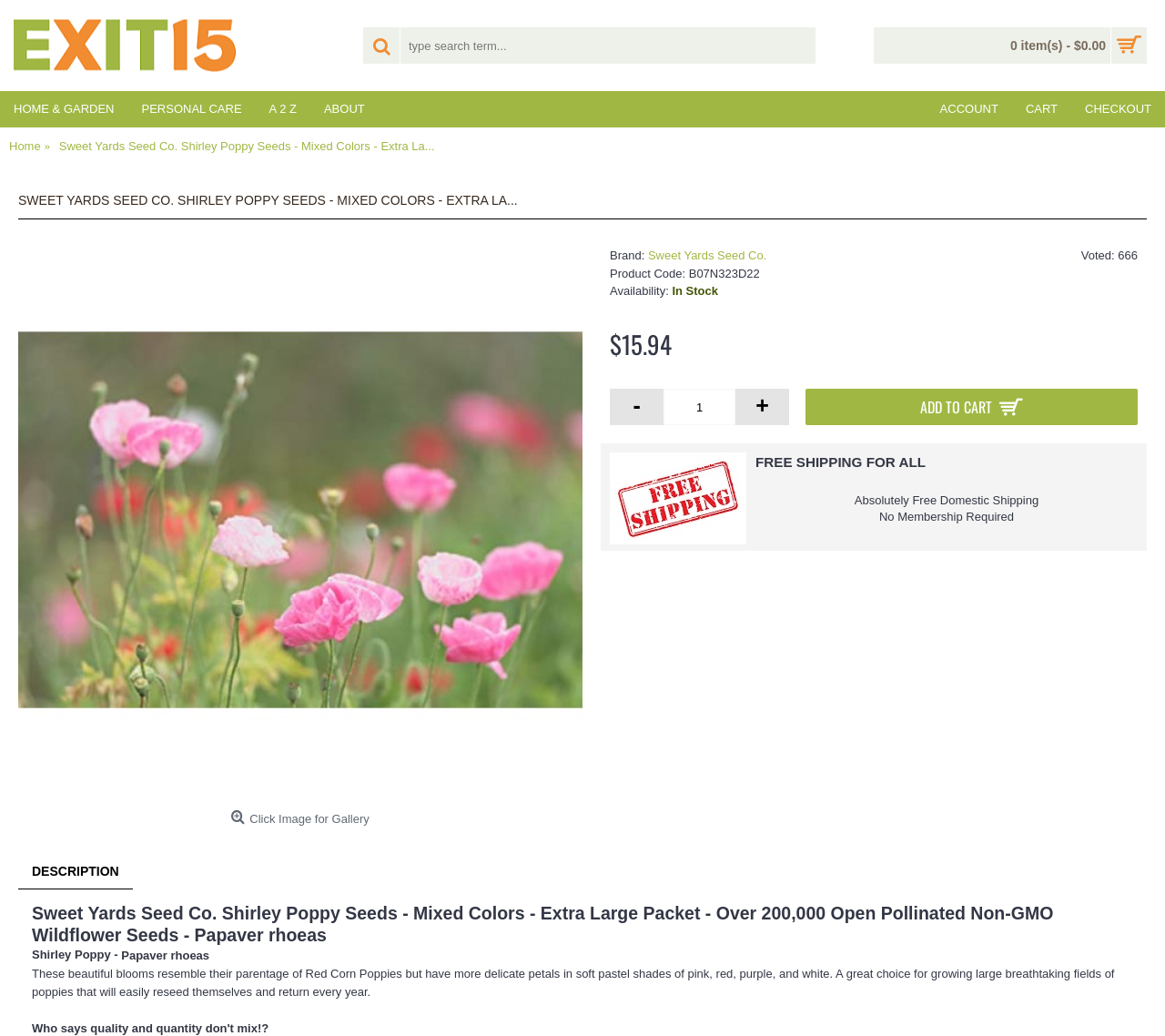Determine the bounding box coordinates of the clickable element necessary to fulfill the instruction: "search for products". Provide the coordinates as four float numbers within the 0 to 1 range, i.e., [left, top, right, bottom].

[0.312, 0.026, 0.7, 0.062]